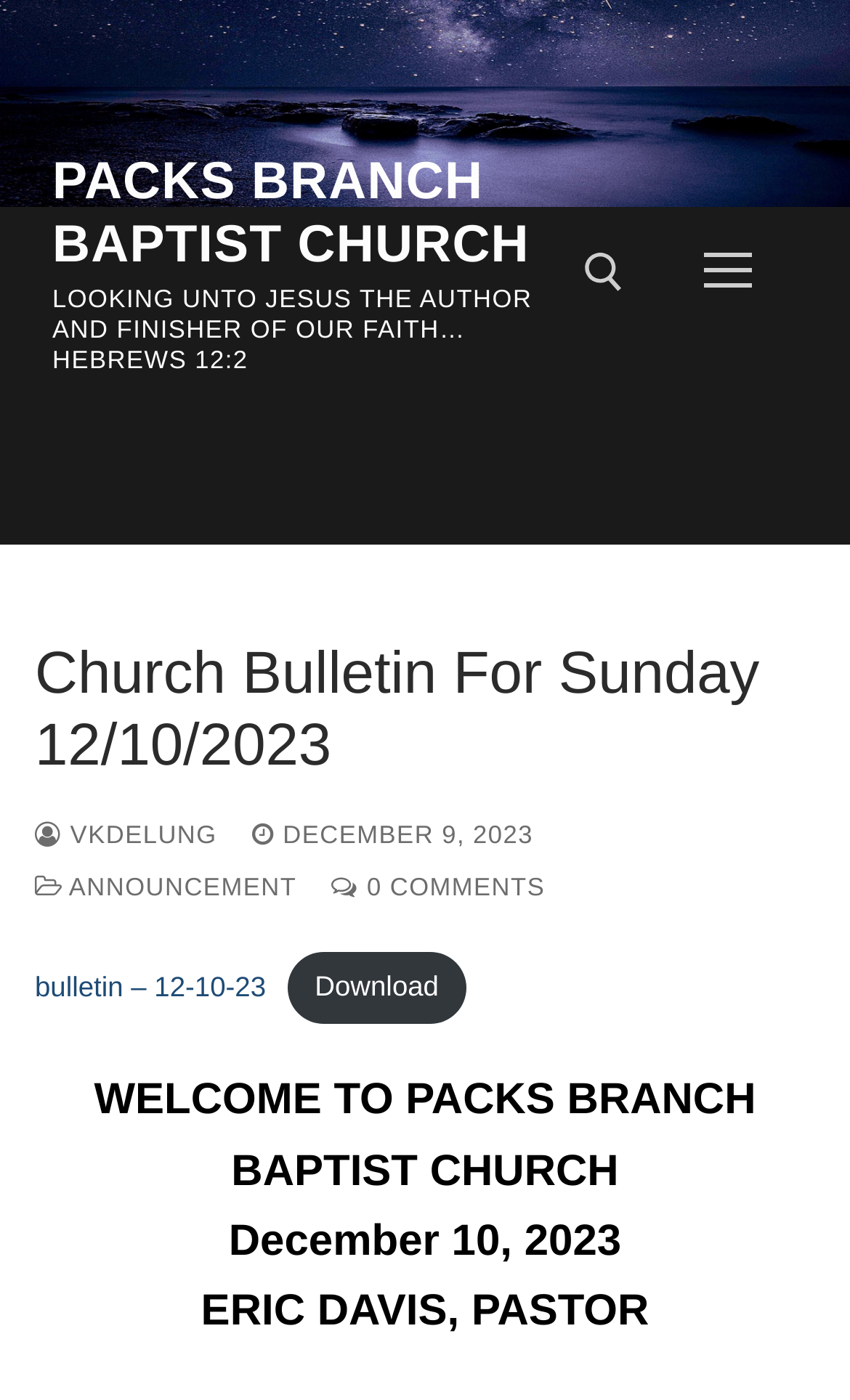Extract the main heading text from the webpage.

Church Bulletin For Sunday 12/10/2023